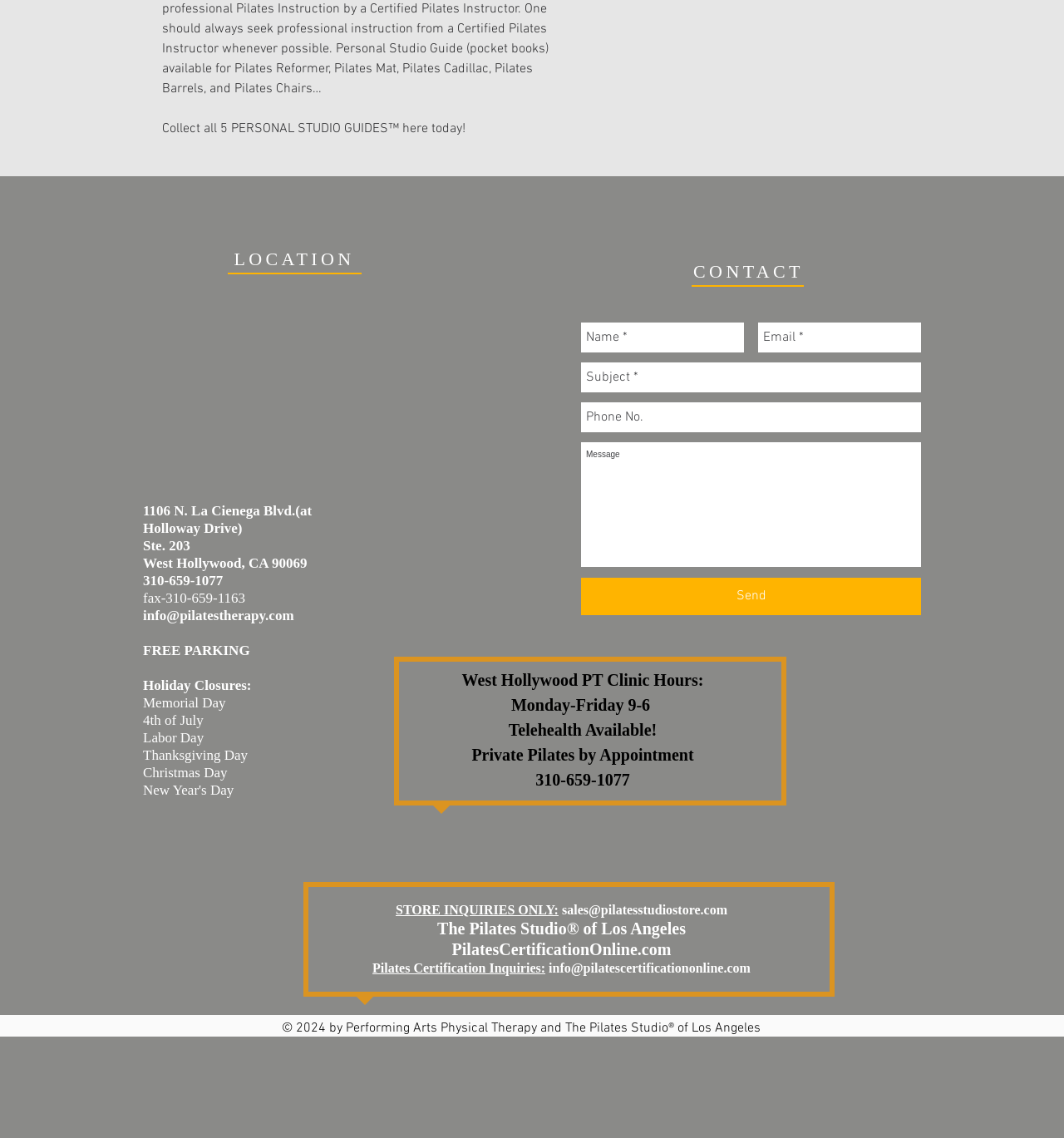Identify the bounding box coordinates of the clickable region to carry out the given instruction: "Click Send".

[0.546, 0.508, 0.866, 0.541]